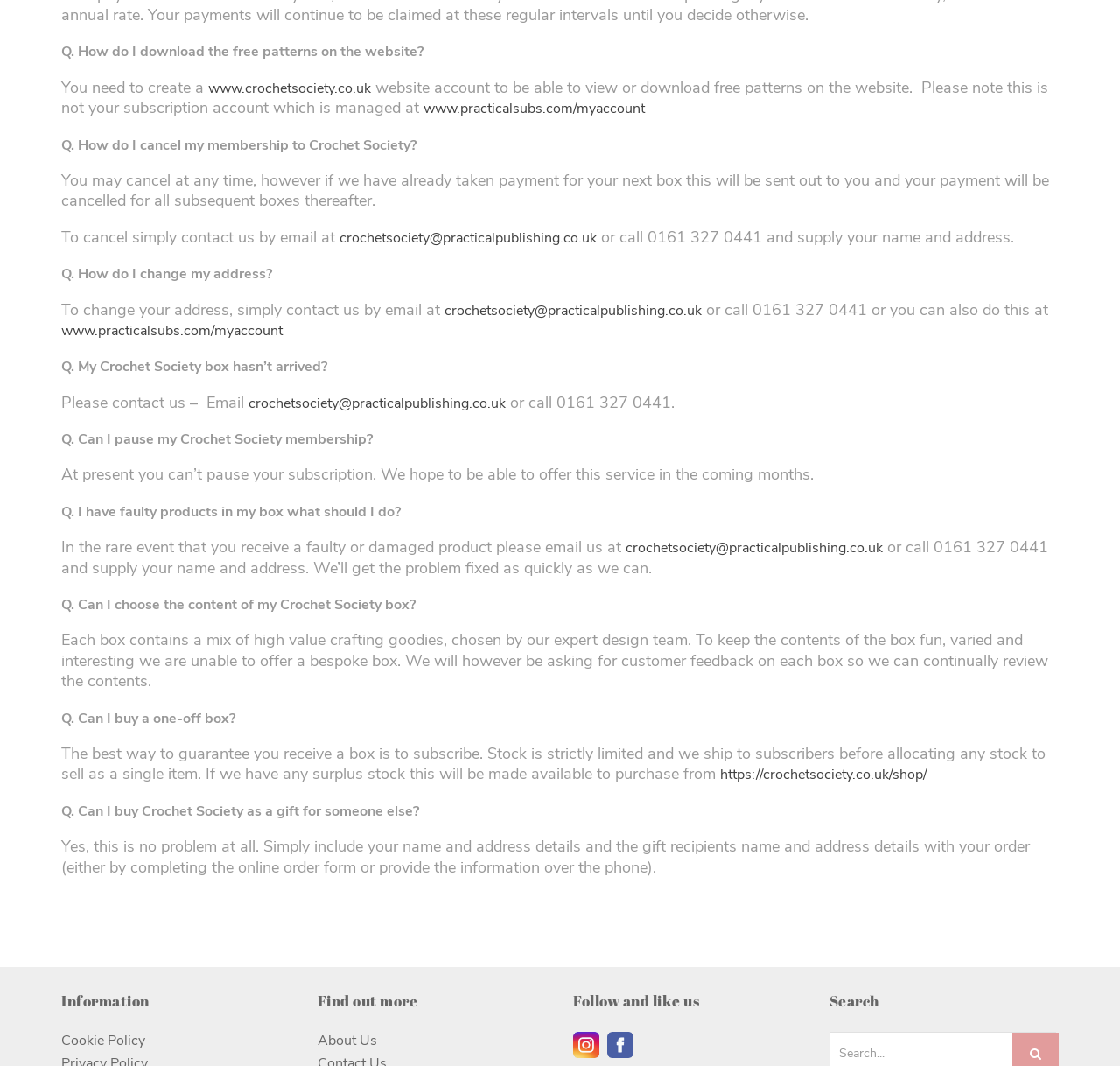Please specify the bounding box coordinates of the region to click in order to perform the following instruction: "Search for something".

[0.74, 0.932, 0.945, 0.959]